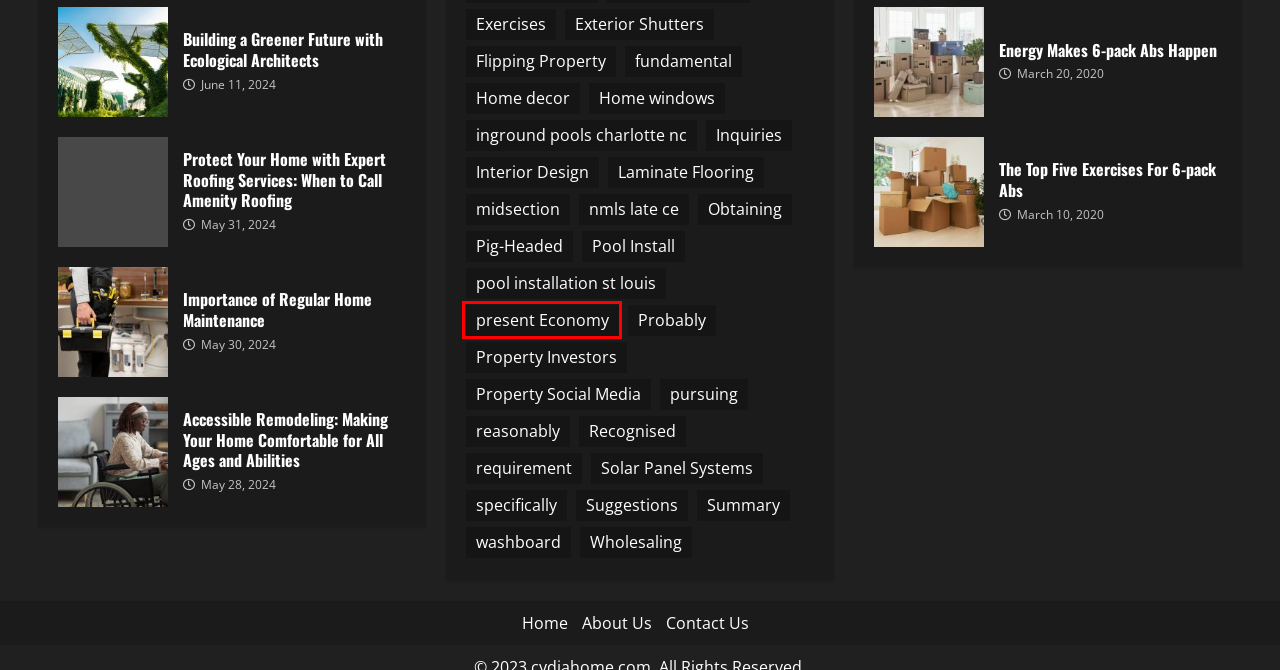You are presented with a screenshot of a webpage containing a red bounding box around an element. Determine which webpage description best describes the new webpage after clicking on the highlighted element. Here are the candidates:
A. midsection Archives - Cydia Home
B. Summary Archives - Cydia Home
C. Suggestions Archives - Cydia Home
D. Contact Us - Cydia Home
E. Laminate Flooring Archives - Cydia Home
F. Exercises Archives - Cydia Home
G. Property Investors Archives - Cydia Home
H. present Economy Archives - Cydia Home

H